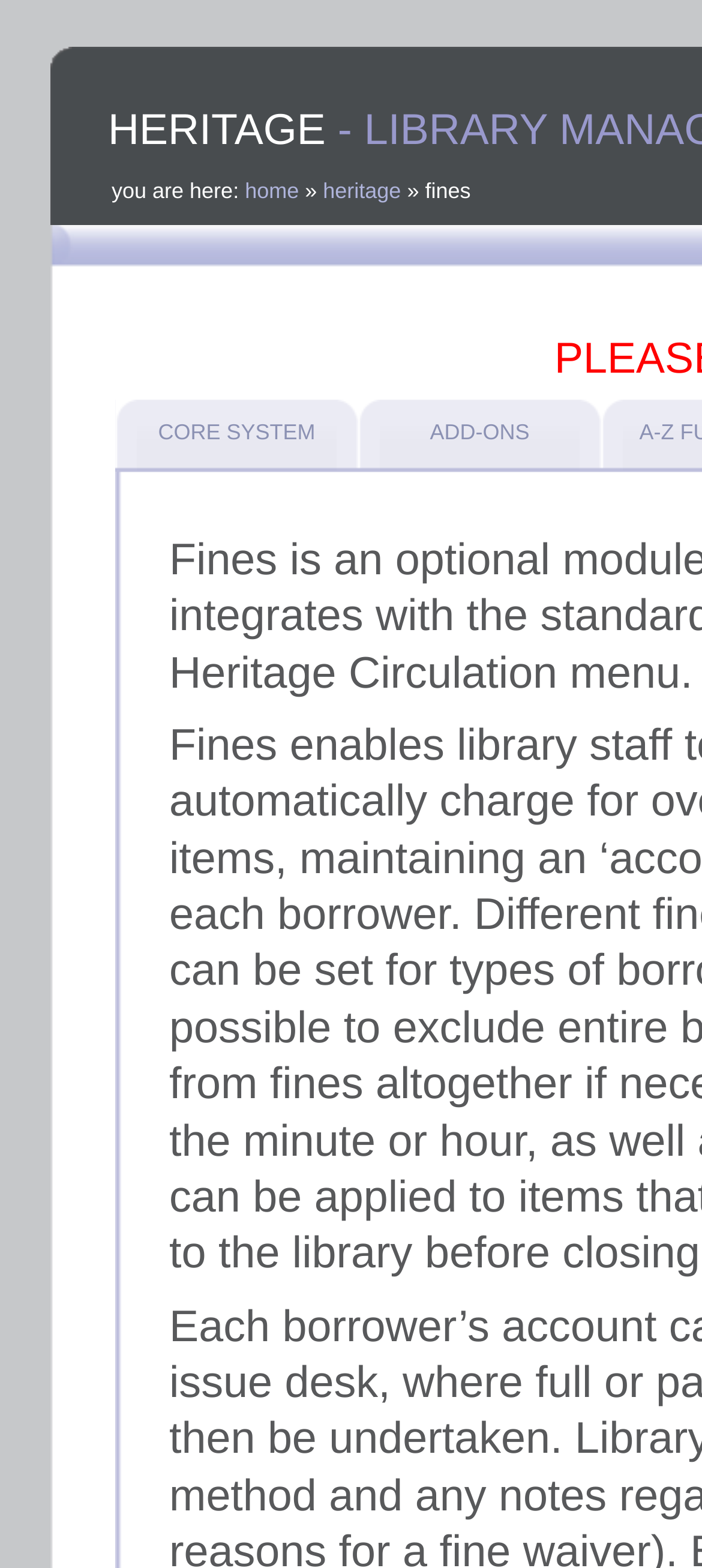From the webpage screenshot, predict the bounding box of the UI element that matches this description: "home".

[0.349, 0.114, 0.426, 0.13]